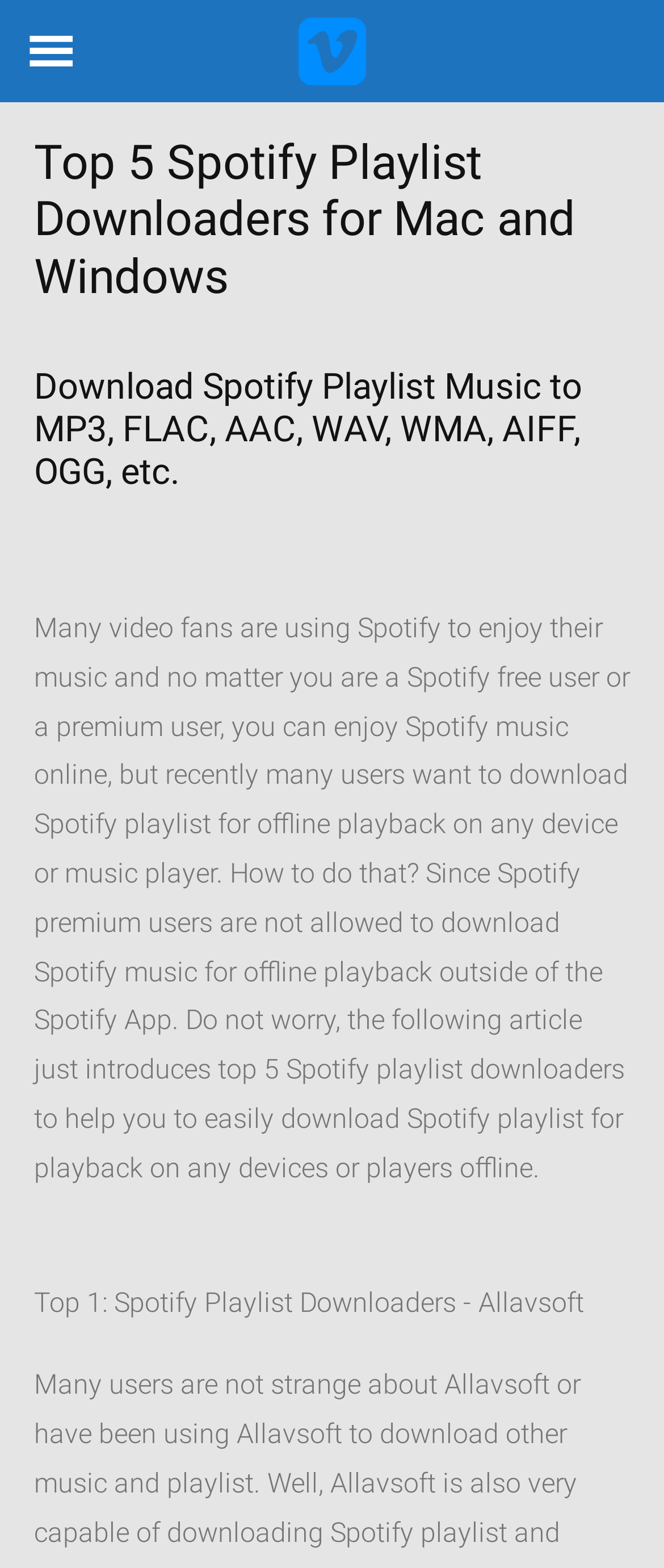What is the first Spotify playlist downloader introduced?
Answer the question with a single word or phrase by looking at the picture.

Allavsoft